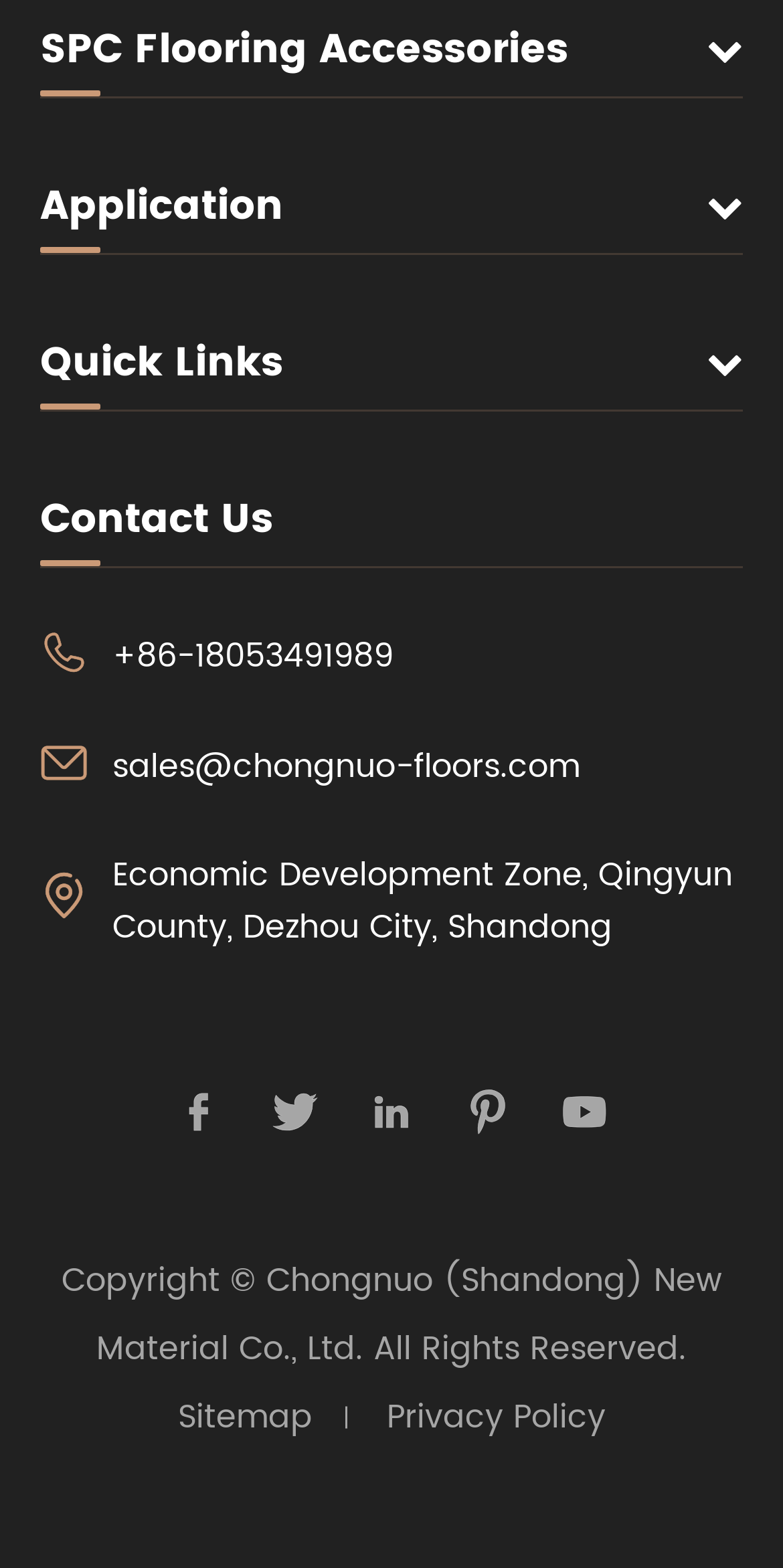What is the company's phone number?
Look at the image and answer the question with a single word or phrase.

+86-18053491989